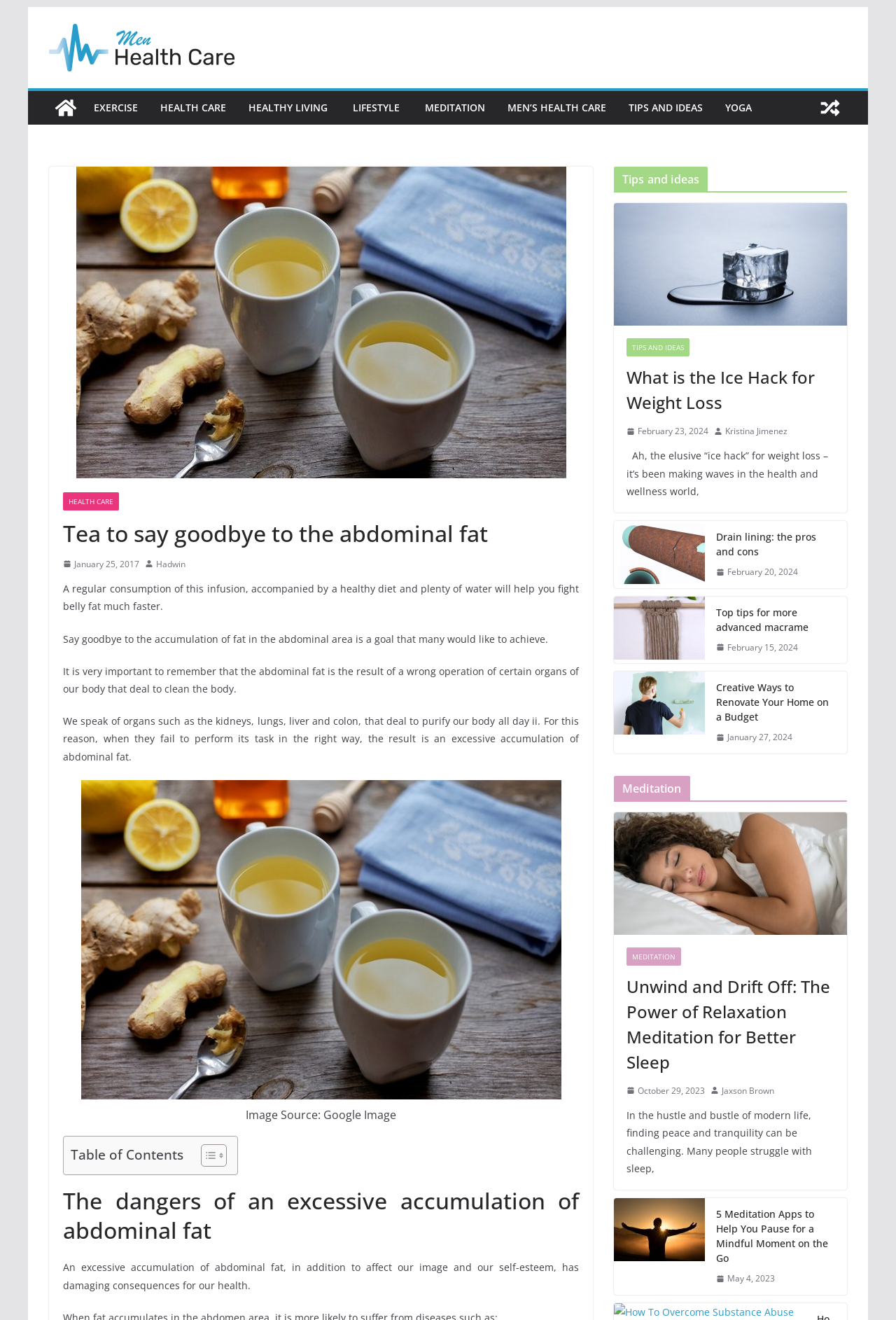Look at the image and answer the question in detail:
What is the purpose of the infusion mentioned on the webpage?

According to the StaticText element with the text 'A regular consumption of this infusion, accompanied by a healthy diet and plenty of water will help you fight belly fat much faster.', the purpose of the infusion is to help fight belly fat.